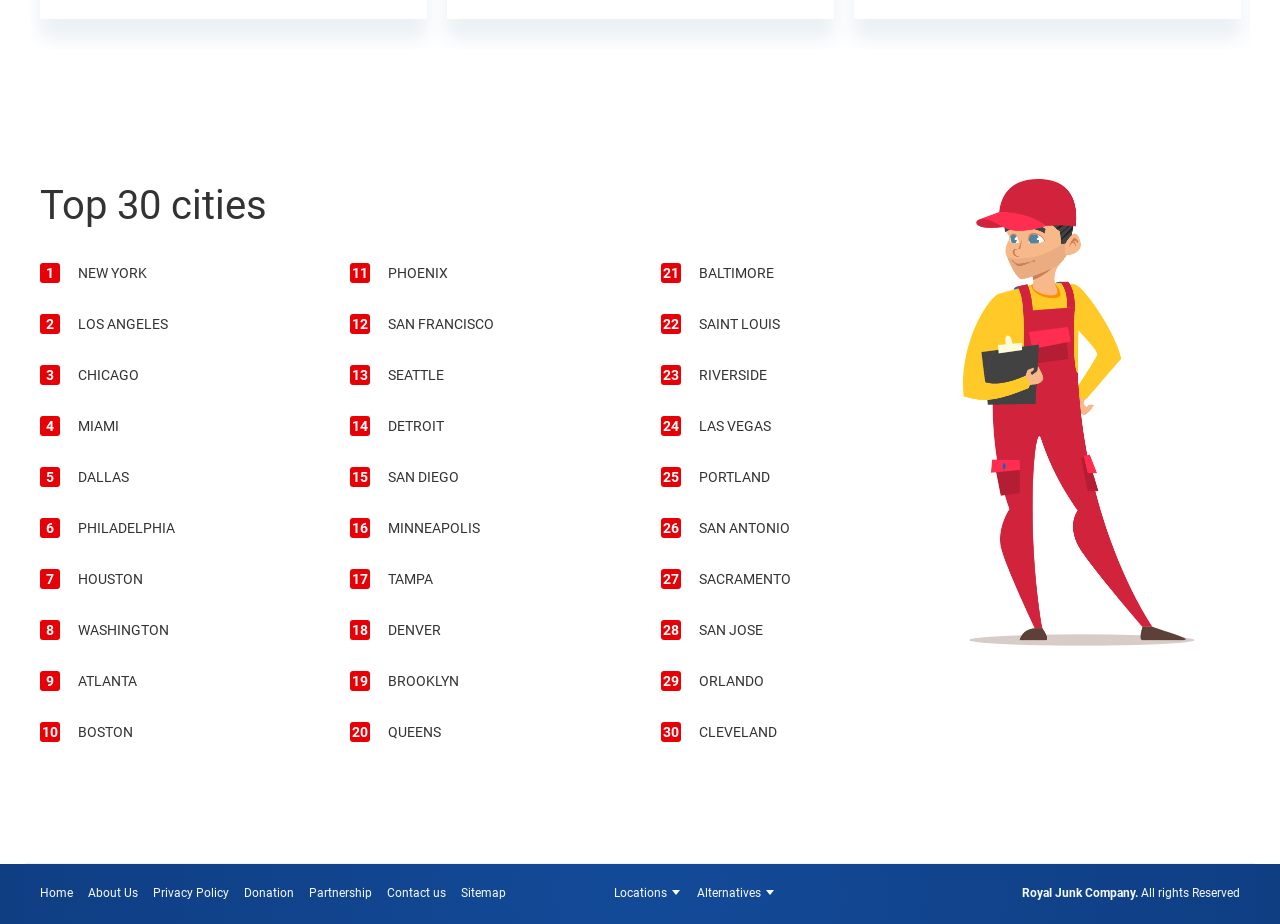Please determine the bounding box coordinates of the element to click on in order to accomplish the following task: "Click on the link to About Us". Ensure the coordinates are four float numbers ranging from 0 to 1, i.e., [left, top, right, bottom].

[0.069, 0.959, 0.108, 0.975]